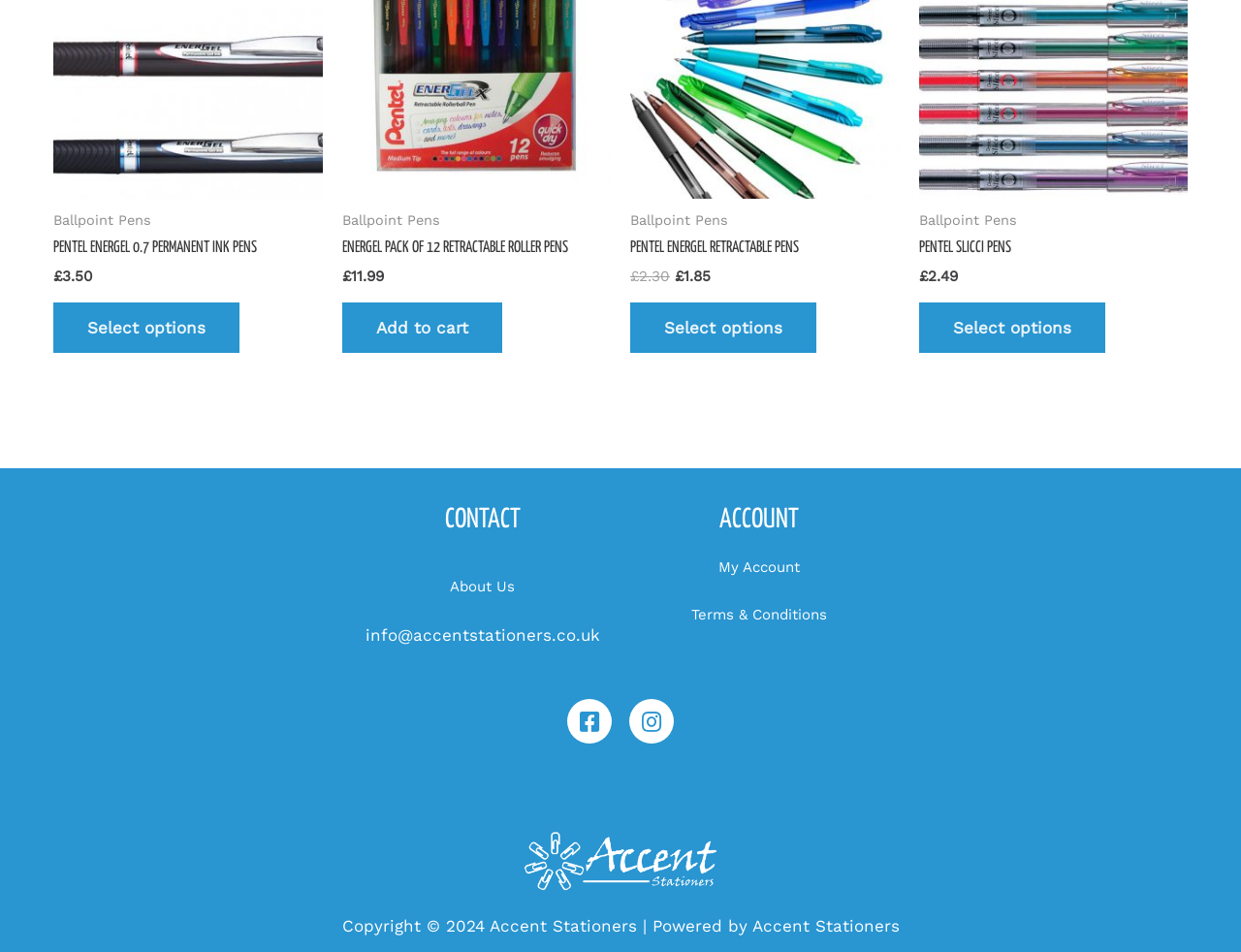Predict the bounding box for the UI component with the following description: "Facebook-square".

[0.457, 0.734, 0.493, 0.781]